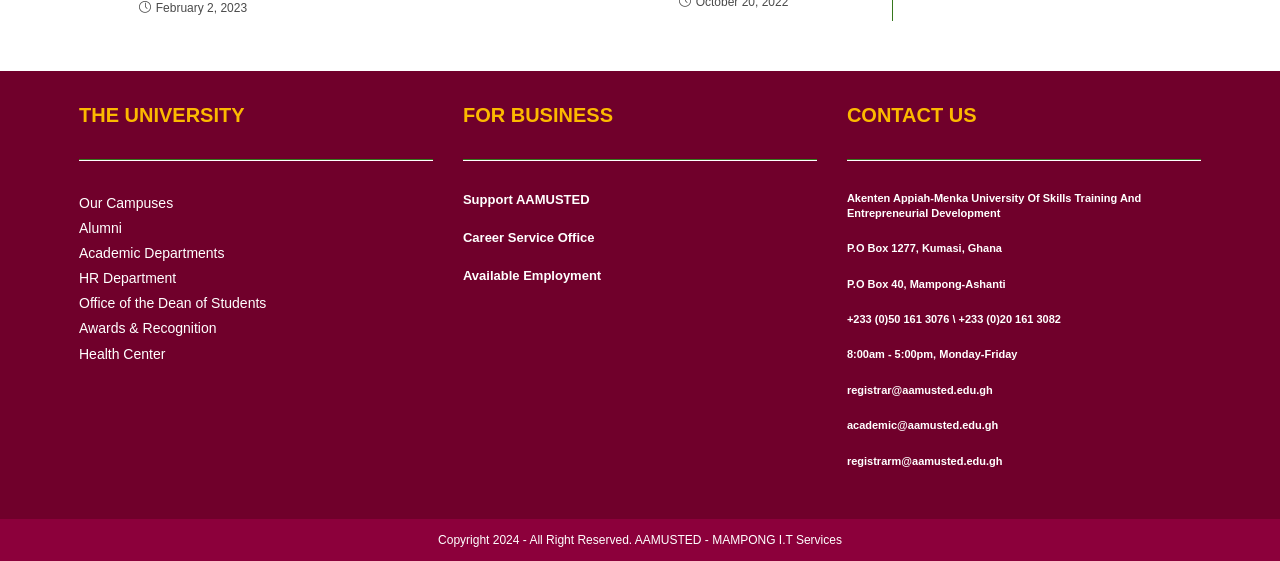Please identify the bounding box coordinates of the element that needs to be clicked to execute the following command: "Click on Our Campuses". Provide the bounding box using four float numbers between 0 and 1, formatted as [left, top, right, bottom].

[0.062, 0.347, 0.135, 0.375]